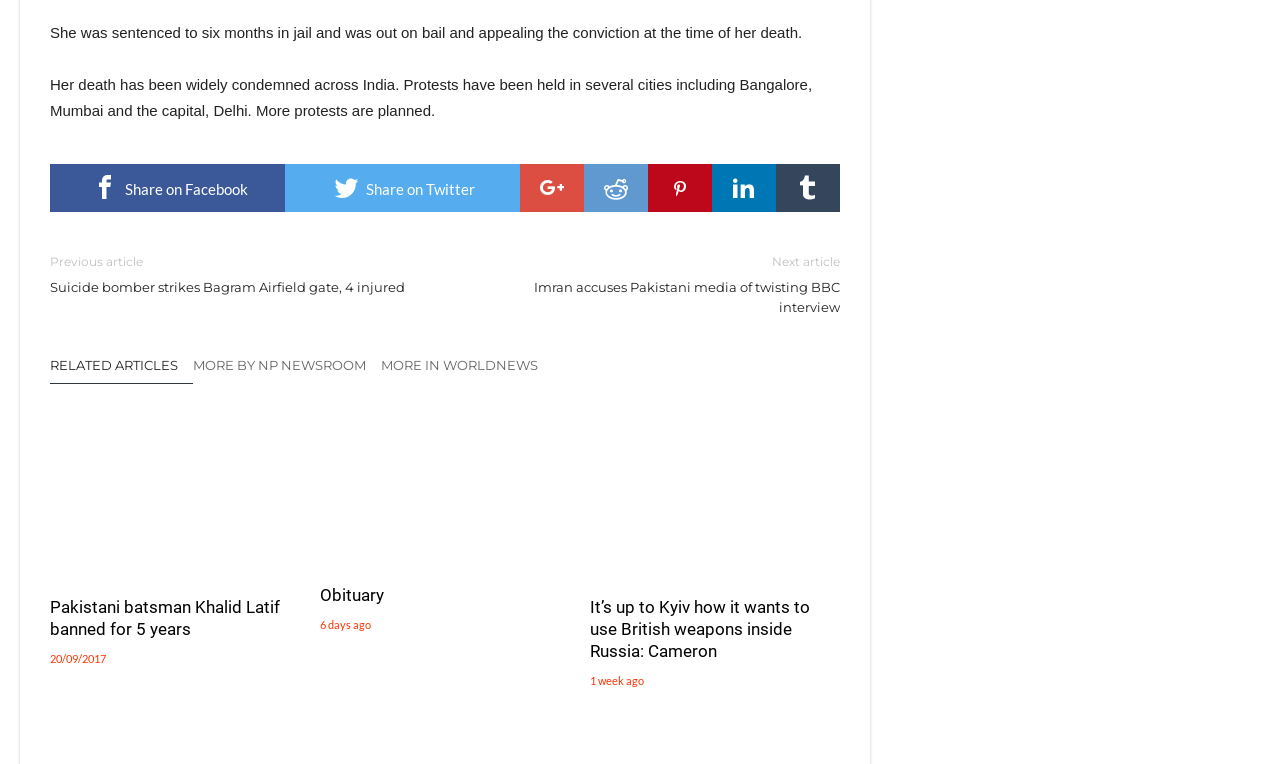What is the date of the article about Pakistani batsman Khalid Latif? Examine the screenshot and reply using just one word or a brief phrase.

20/09/2017